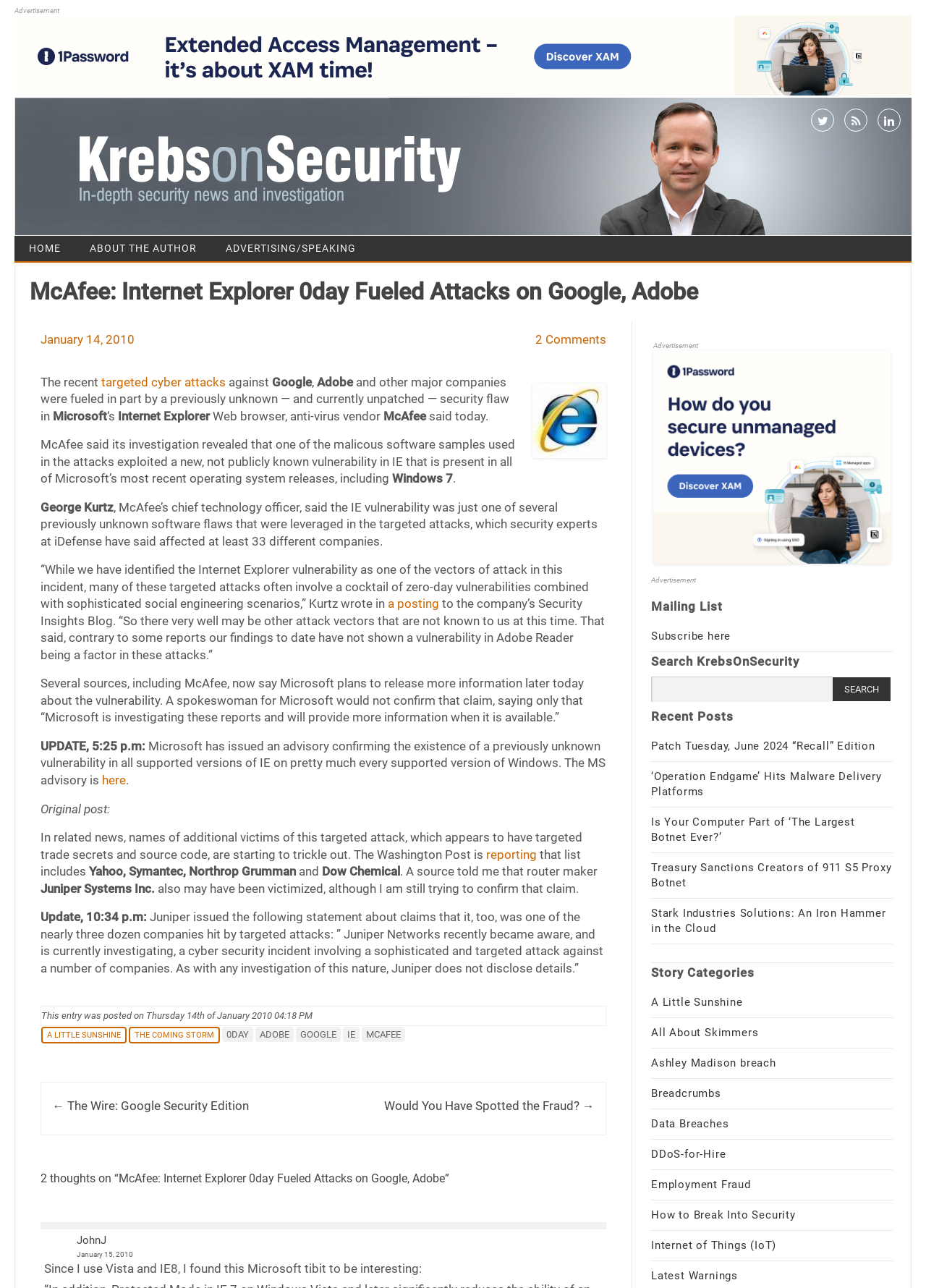Please indicate the bounding box coordinates of the element's region to be clicked to achieve the instruction: "Read the article". Provide the coordinates as four float numbers between 0 and 1, i.e., [left, top, right, bottom].

[0.043, 0.249, 0.655, 0.797]